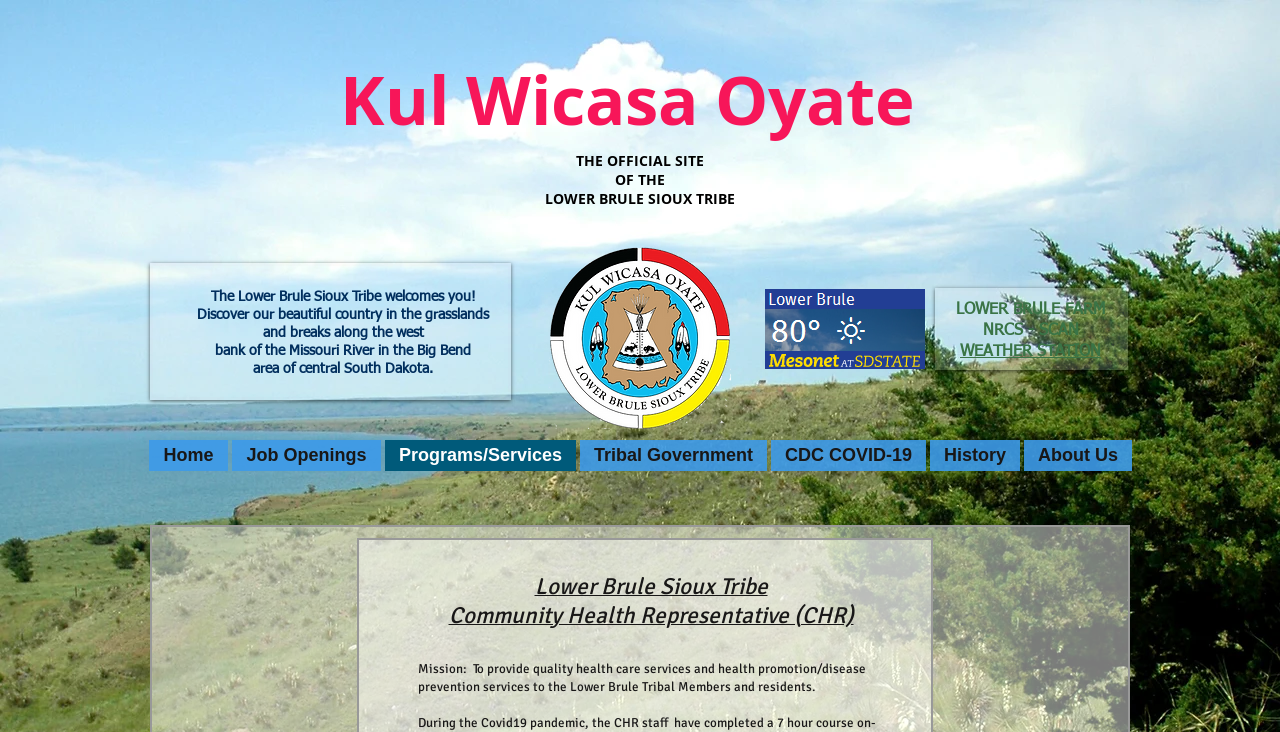Determine the bounding box coordinates of the section I need to click to execute the following instruction: "Learn about Tribal Government". Provide the coordinates as four float numbers between 0 and 1, i.e., [left, top, right, bottom].

[0.453, 0.601, 0.599, 0.643]